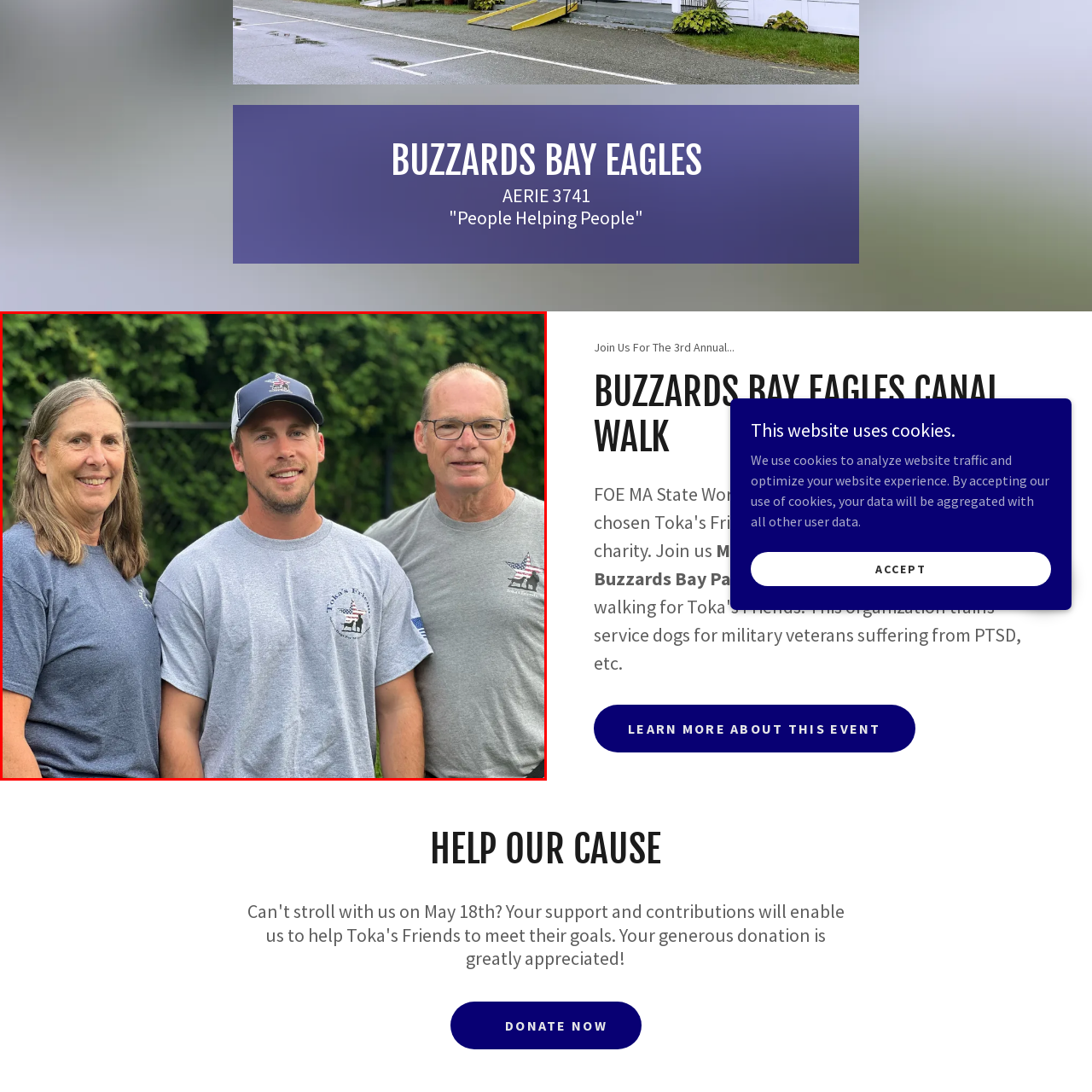What is the purpose of the Buzzards Bay Eagles initiative?
Pay attention to the image within the red bounding box and answer using just one word or a concise phrase.

Conservation and community engagement